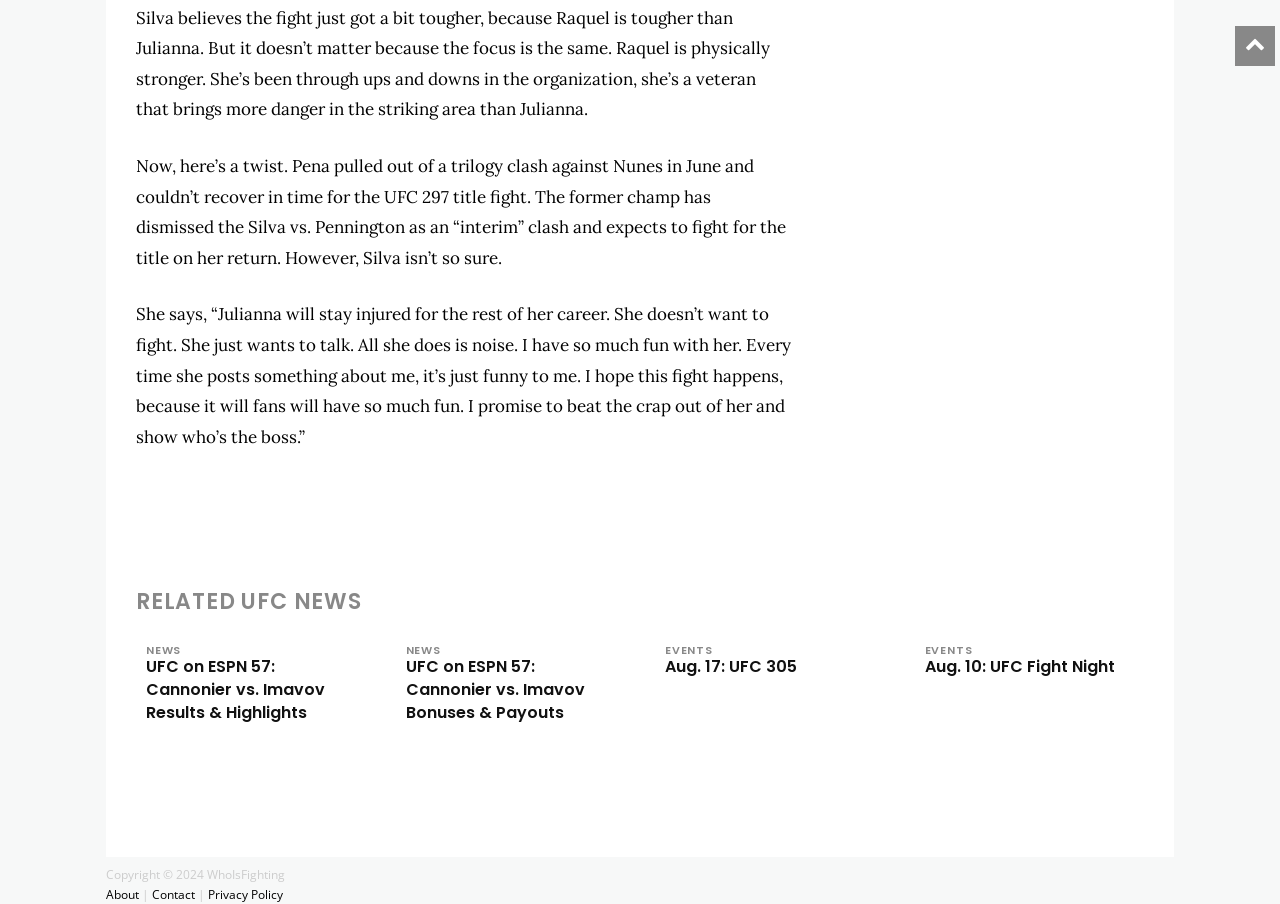Identify the bounding box coordinates of the HTML element based on this description: "Aug. 17: UFC 305".

[0.52, 0.724, 0.623, 0.749]